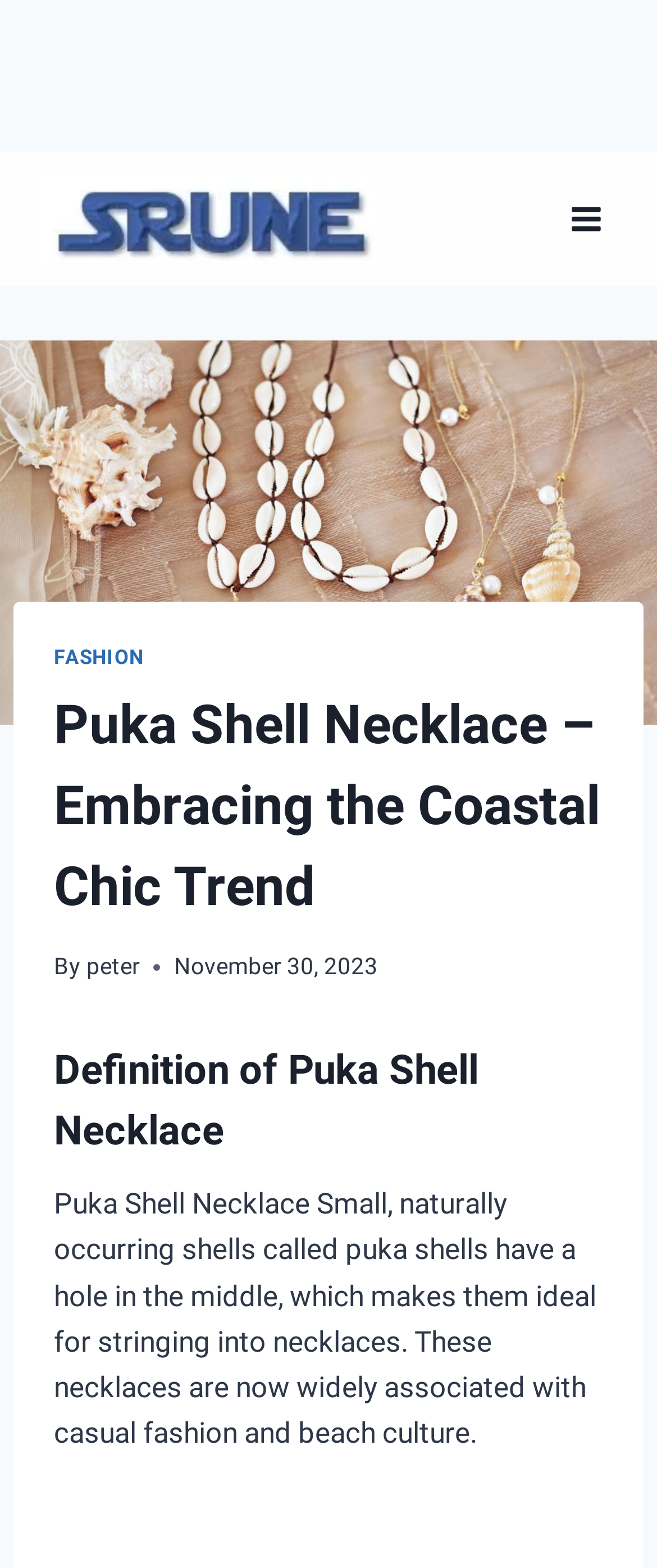What is the definition of Puka Shell Necklace?
Refer to the image and give a detailed answer to the query.

The definition of Puka Shell Necklace can be found in the article content, where it says 'Puka Shell Necklace Small, naturally occurring shells called puka shells have a hole in the middle, which makes them ideal for stringing into necklaces.'.